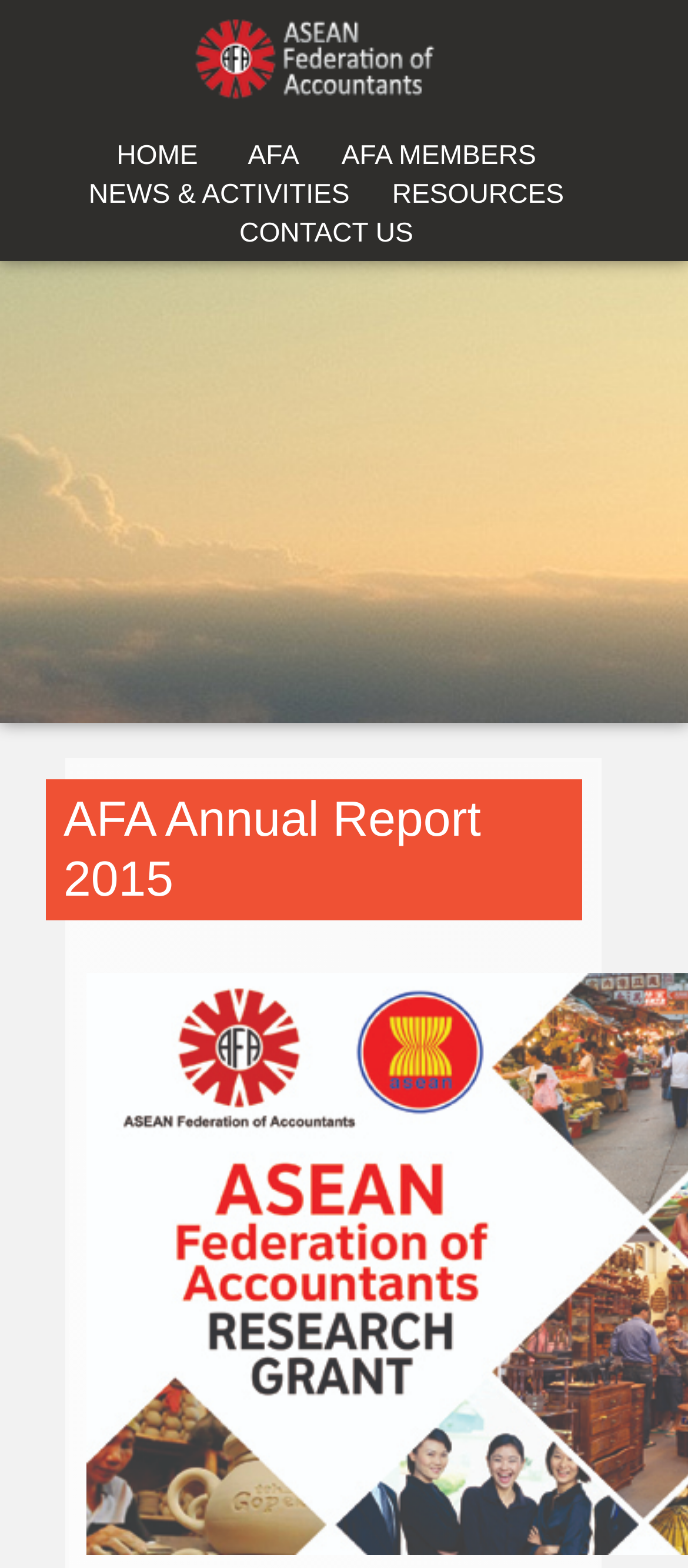Respond concisely with one word or phrase to the following query:
How many main navigation links are there?

6